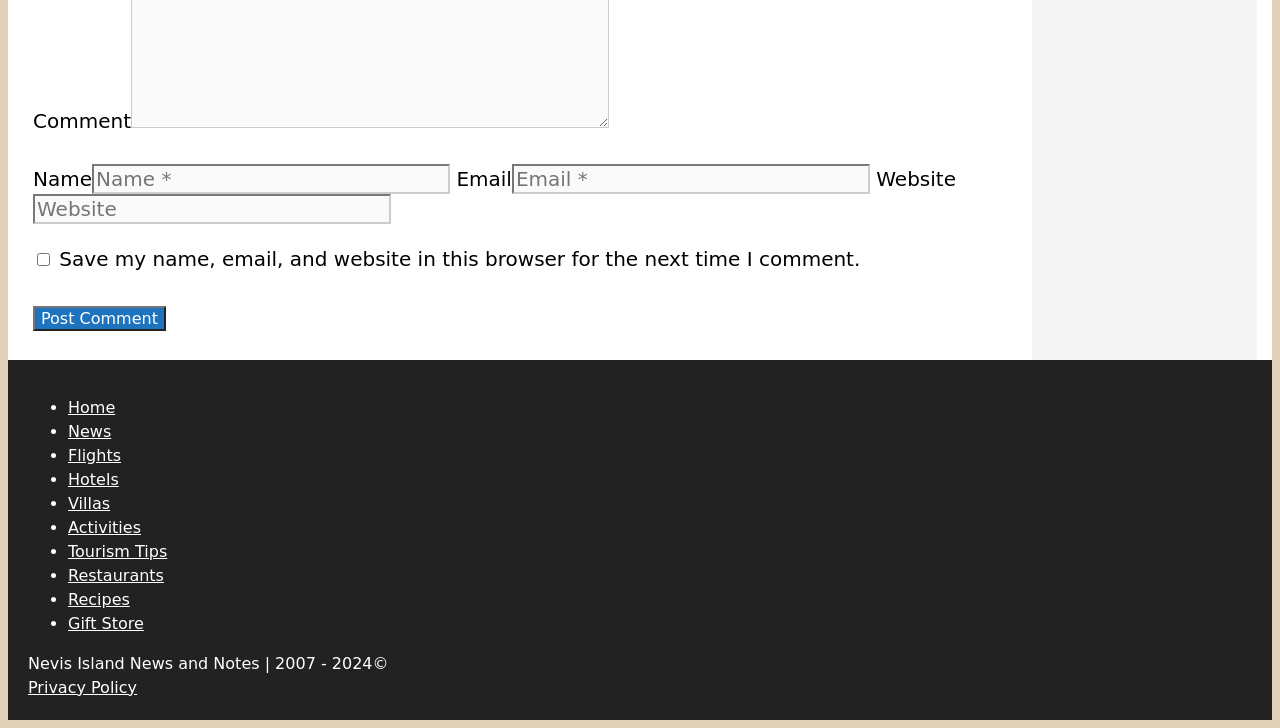Please find the bounding box coordinates for the clickable element needed to perform this instruction: "Click the Post Comment button".

[0.026, 0.42, 0.13, 0.455]